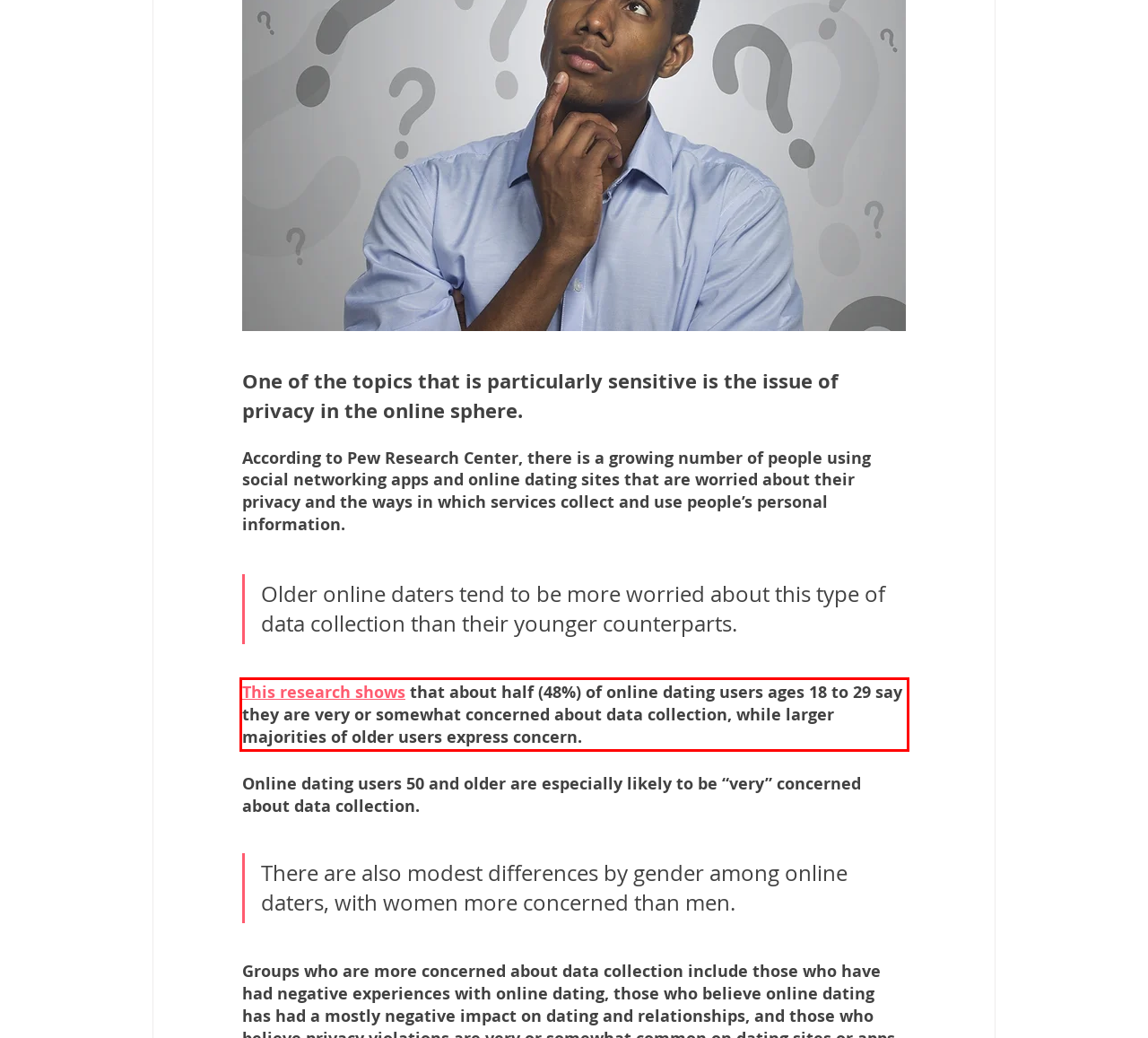Please analyze the screenshot of a webpage and extract the text content within the red bounding box using OCR.

This research shows that about half (48%) of online dating users ages 18 to 29 say they are very or somewhat concerned about data collection, while larger majorities of older users express concern.